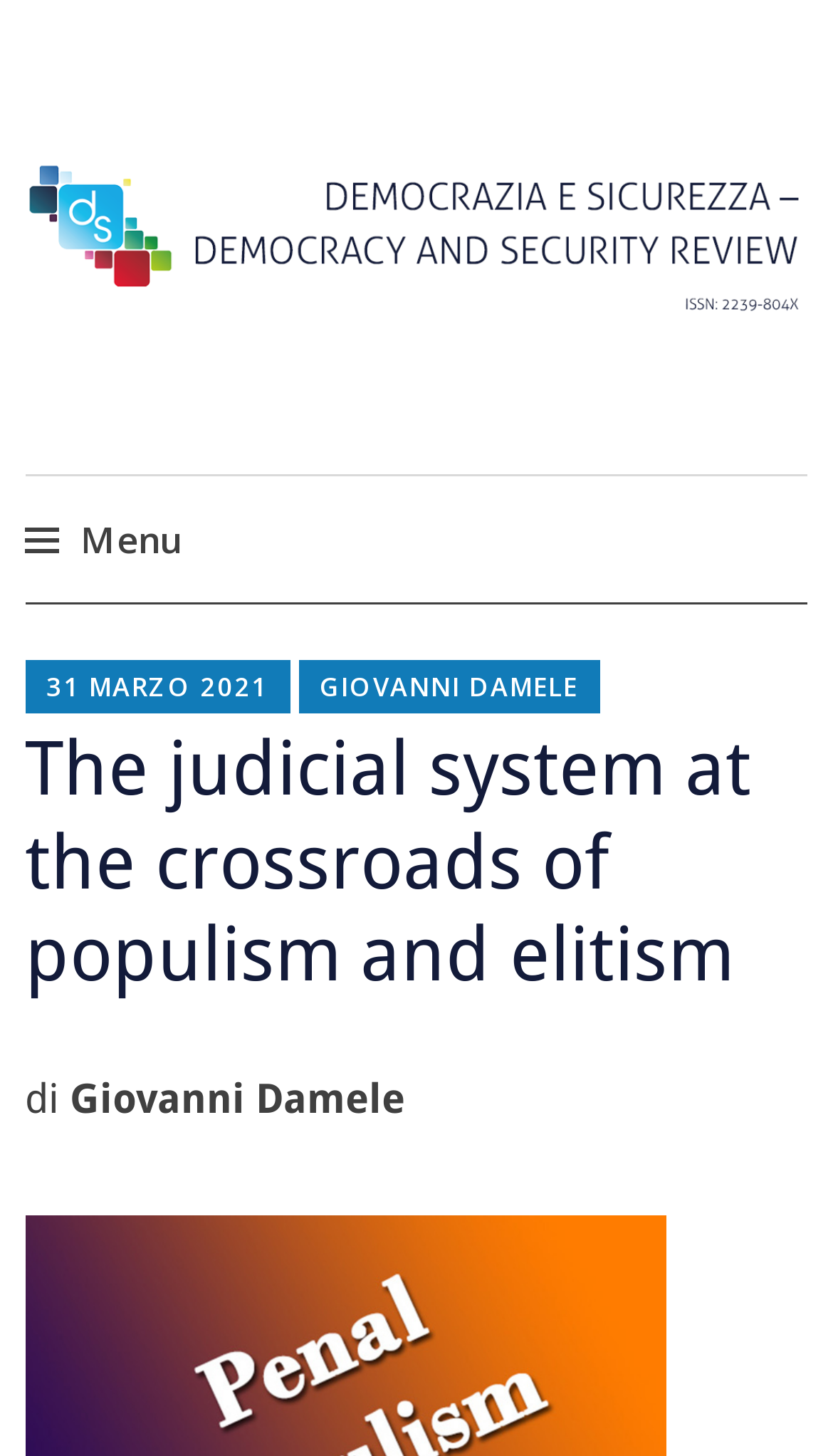Please provide a comprehensive response to the question based on the details in the image: What is the title of the latest article?

I looked for link elements with a date and found one with the text '31 MARZO 2021'. Above that, I found a heading element with the text 'The judicial system at the crossroads of populism and elitism' which is likely the title of the latest article.